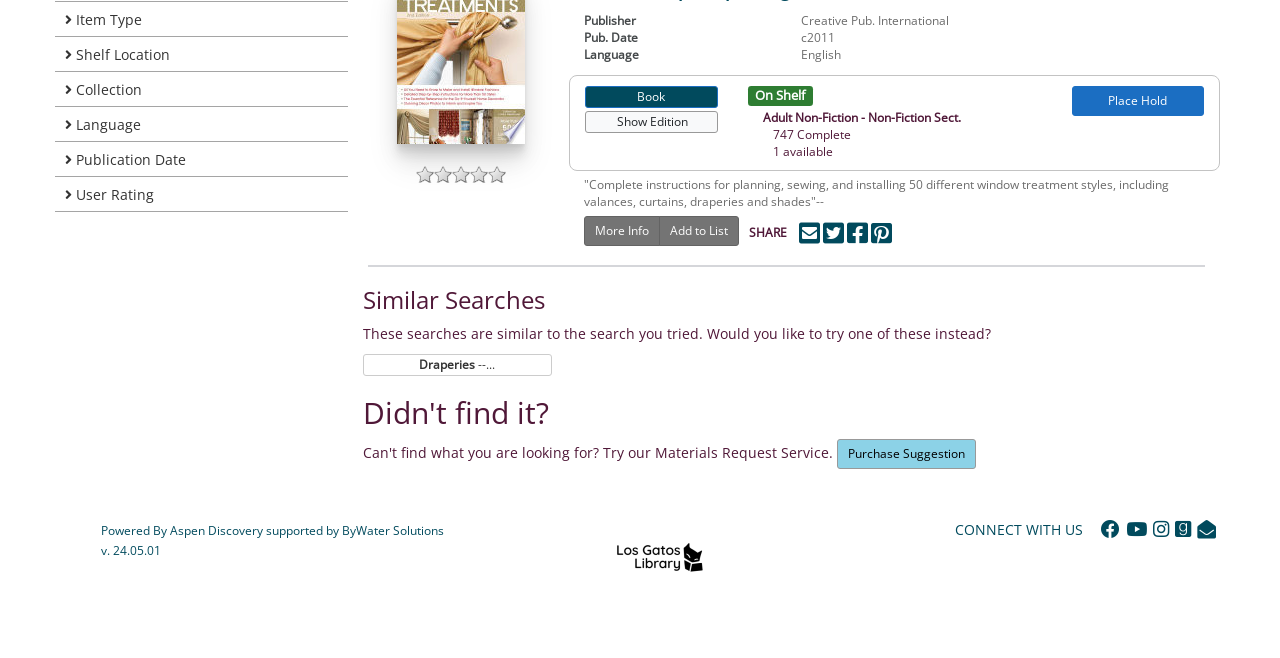Provide the bounding box coordinates of the HTML element described by the text: "Add to List".

[0.515, 0.329, 0.578, 0.374]